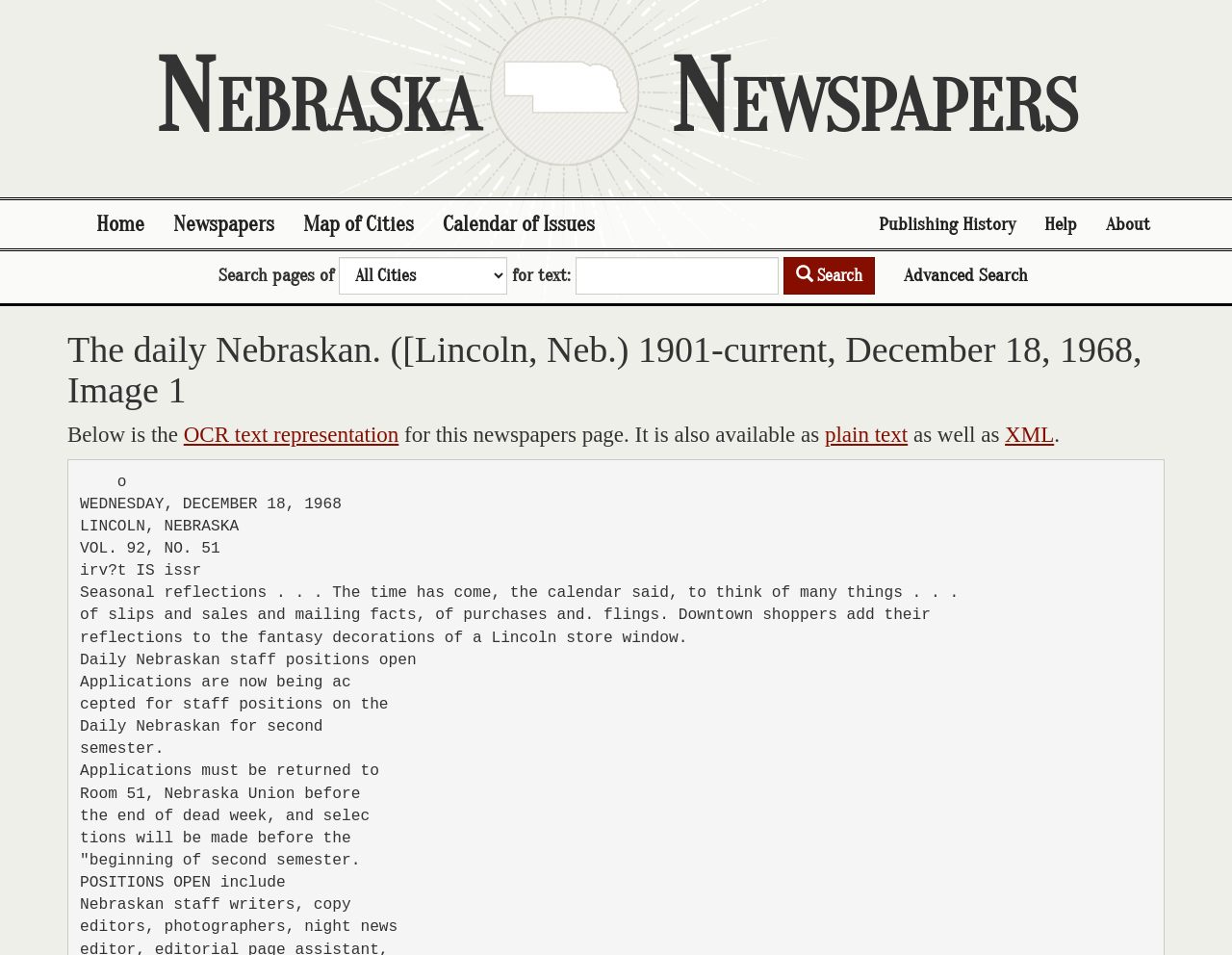Please provide a one-word or phrase answer to the question: 
What is the name of the newspaper on this page?

The daily Nebraskan